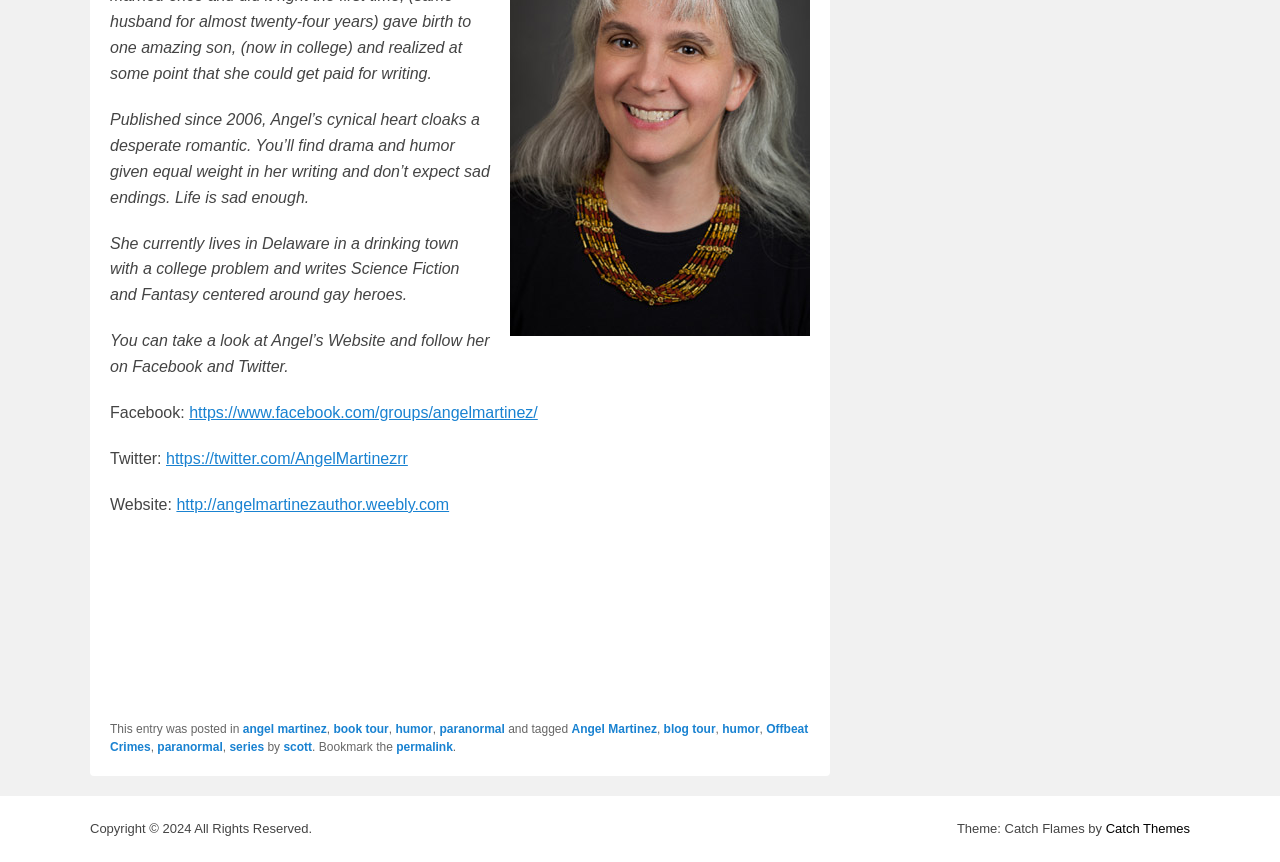Locate the bounding box coordinates of the clickable element to fulfill the following instruction: "Go to Angel's Website". Provide the coordinates as four float numbers between 0 and 1 in the format [left, top, right, bottom].

[0.138, 0.575, 0.351, 0.595]